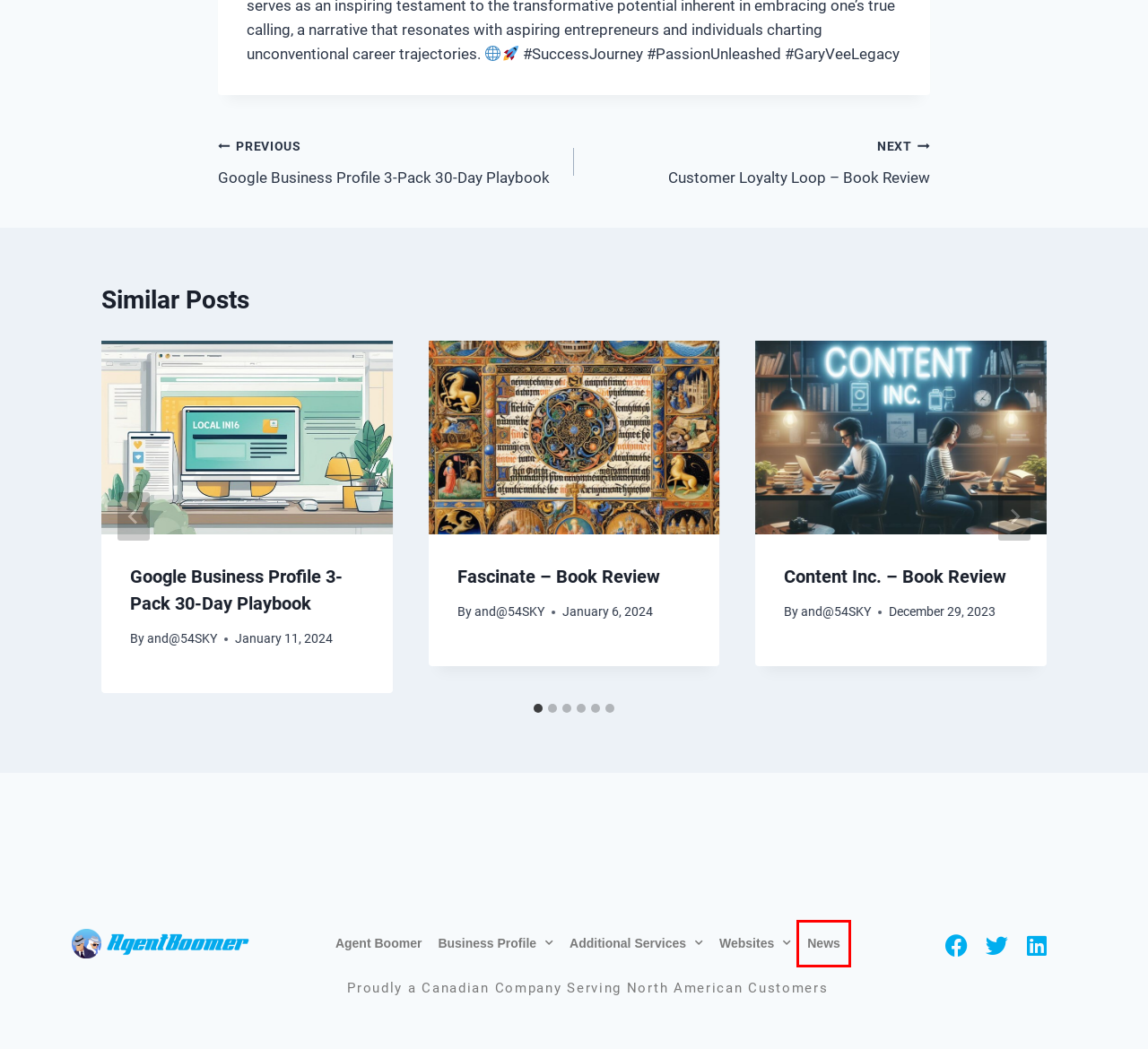Check out the screenshot of a webpage with a red rectangle bounding box. Select the best fitting webpage description that aligns with the new webpage after clicking the element inside the bounding box. Here are the candidates:
A. Google Business Profile 3-Pack 30-Day Playbook – Agent Boomer Digital Marketing
B. Services – Agent Boomer Digital Marketing
C. Sites for Sale – Agent Boomer Digital Marketing
D. Customer Loyalty Loop – Book Review – Agent Boomer Digital Marketing
E. FAQ – Agent Boomer Digital Marketing
F. News – Agent Boomer Digital Marketing
G. Selling To The C-Suite – Book Review – Agent Boomer Digital Marketing
H. Fascinate – Book Review – Agent Boomer Digital Marketing

E